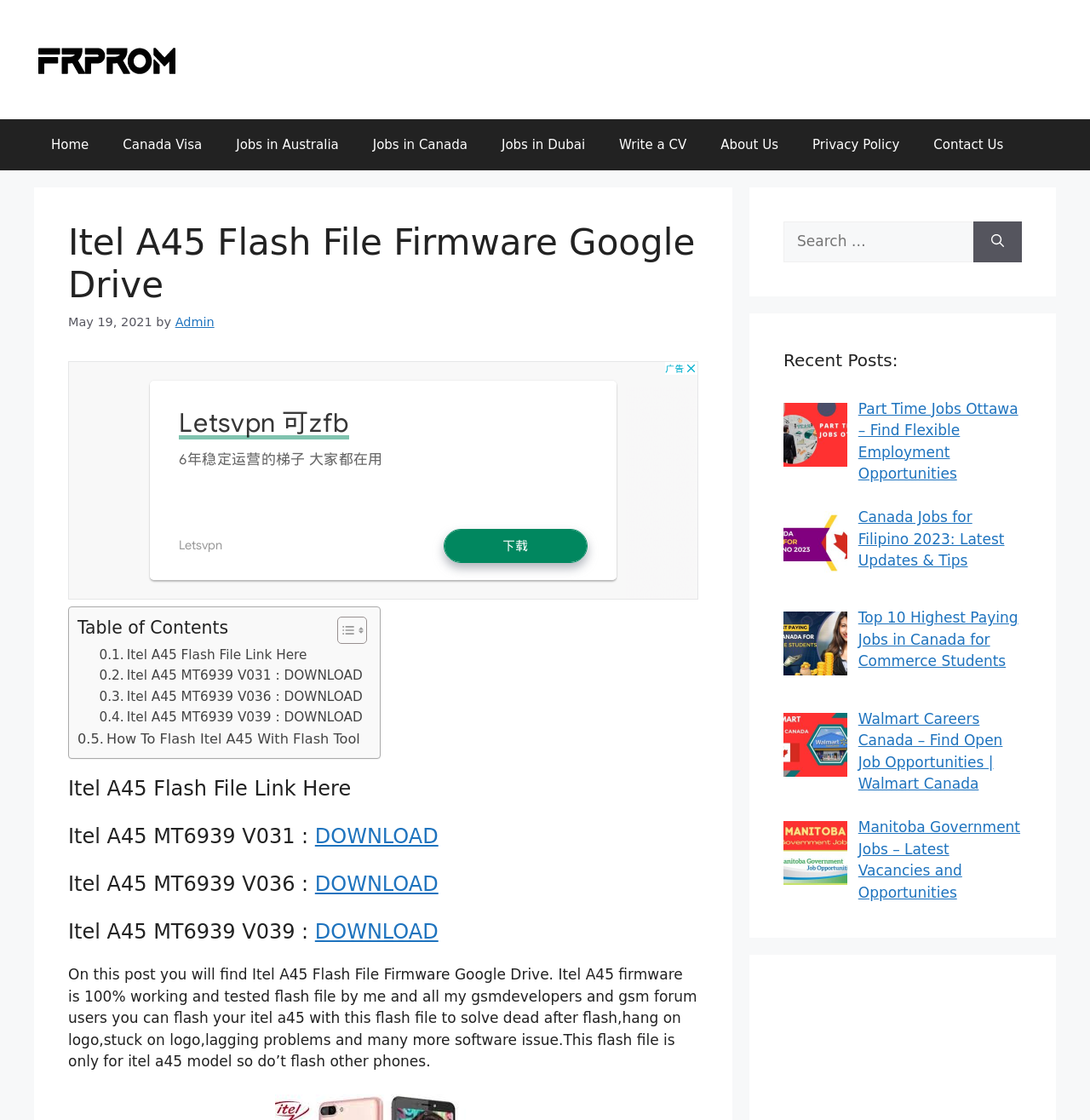Examine the screenshot and answer the question in as much detail as possible: What type of jobs are listed in the 'Recent Posts' section?

The 'Recent Posts' section lists several job-related posts, including Part Time Jobs Ottawa, Canada Jobs for Filipino 2023, and Highest Paying Jobs in Canada for Commerce Students. These posts suggest that the website provides information and resources related to job opportunities in Canada.